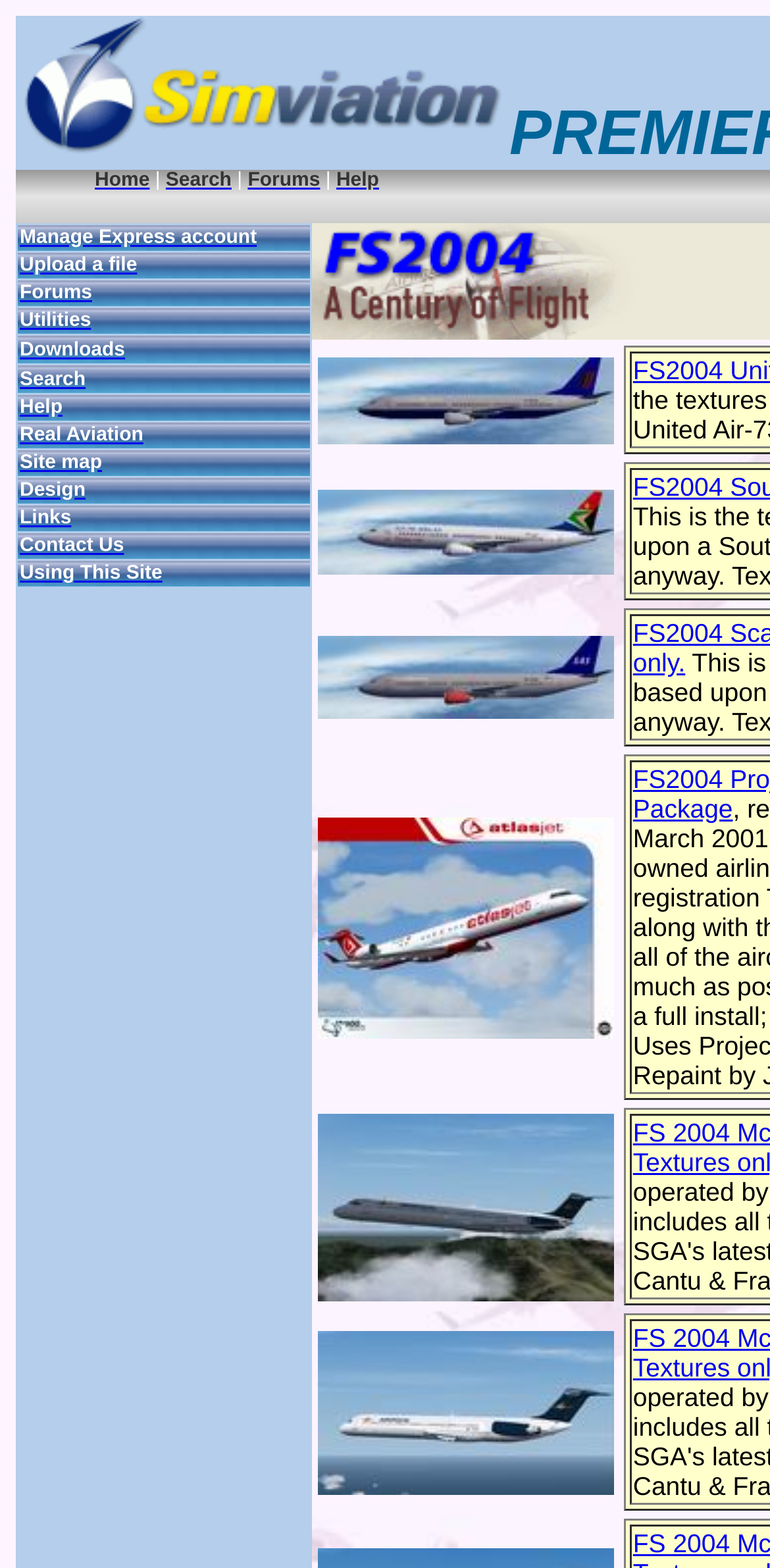Using the information in the image, give a detailed answer to the following question: What are the images on the right side?

The images on the right side of the webpage appear to be screenshots or thumbnails of different jet airliners. There are multiple images arranged vertically, each showing a different airliner. These images may be related to the freeware jet airliners mentioned in the meta description.